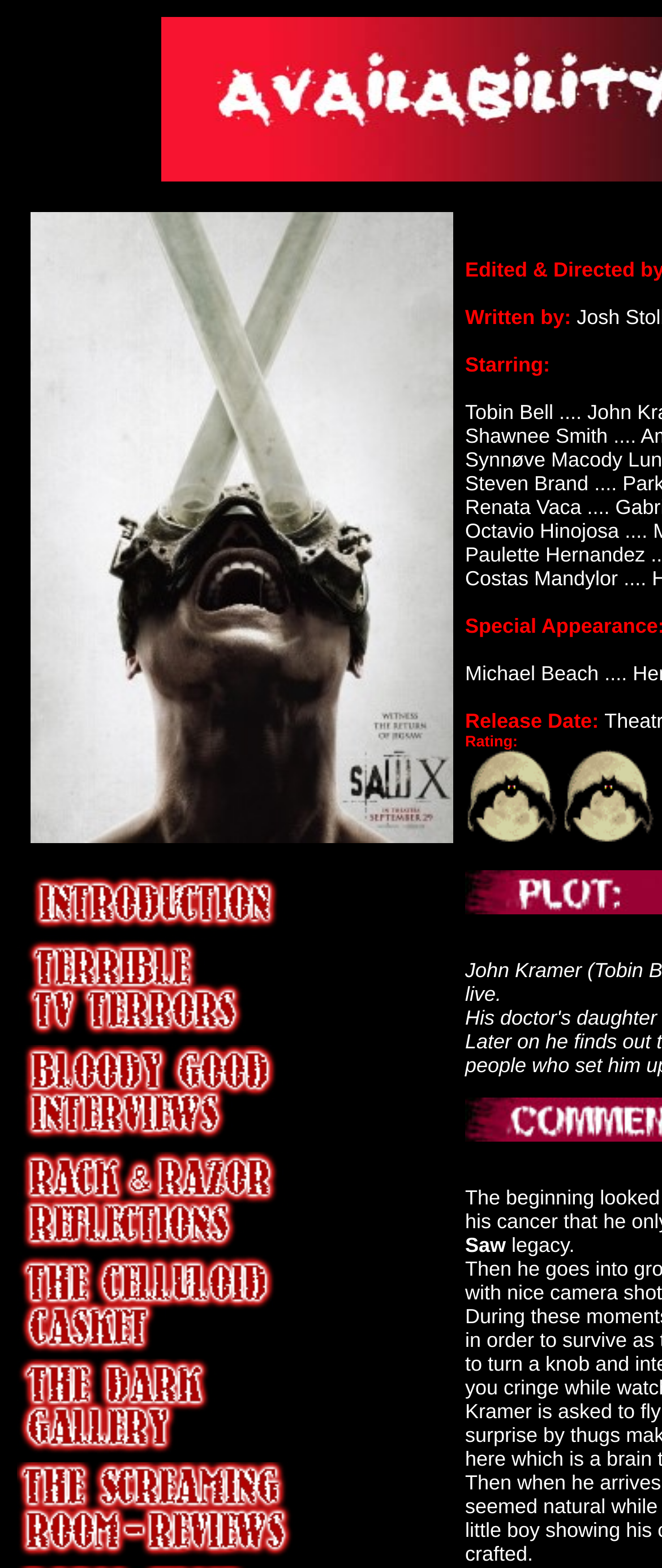Find the bounding box coordinates for the area you need to click to carry out the instruction: "Click the first movie link". The coordinates should be four float numbers between 0 and 1, indicated as [left, top, right, bottom].

[0.026, 0.584, 0.451, 0.603]